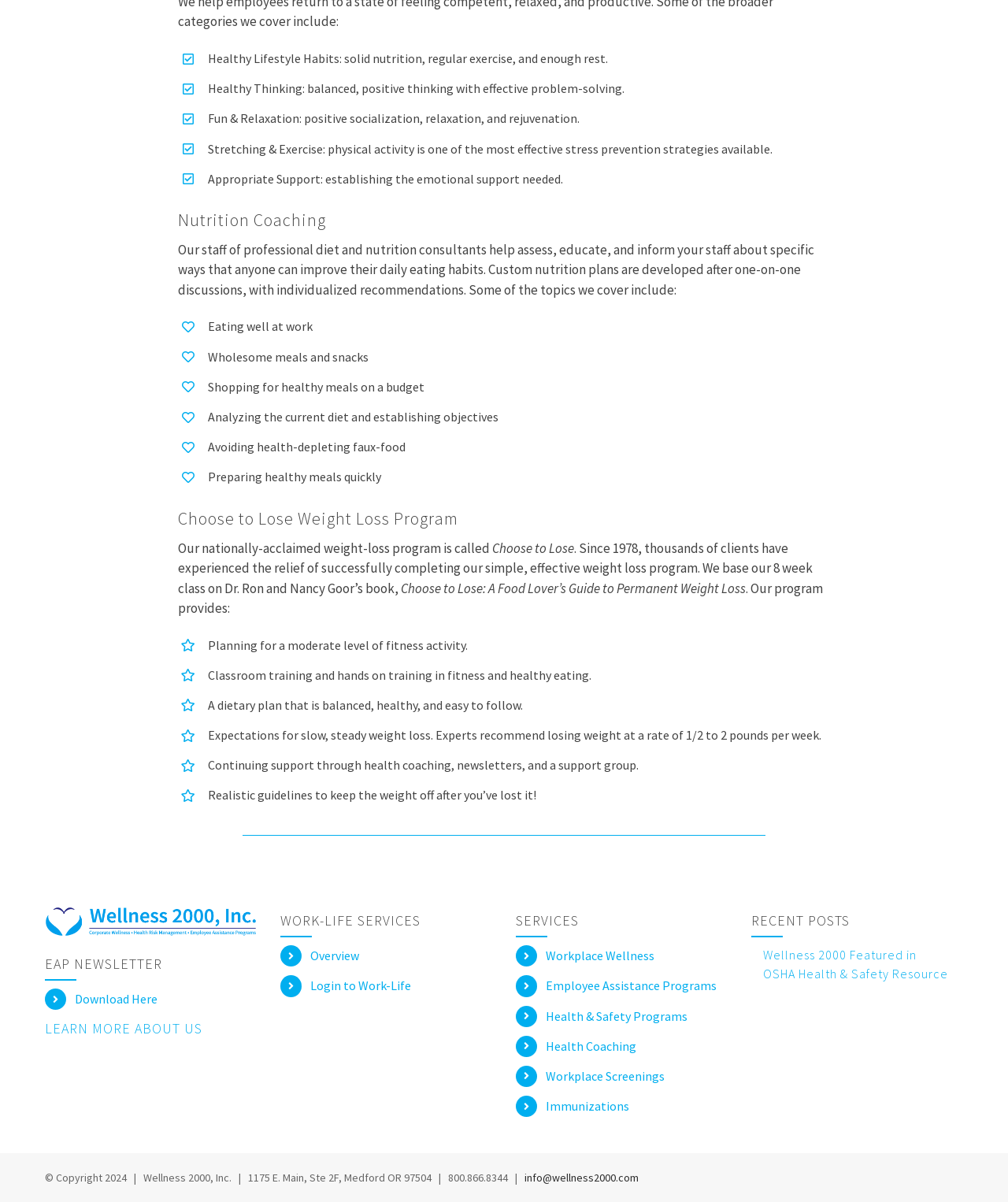Locate the bounding box coordinates of the element that should be clicked to execute the following instruction: "Learn more about us".

[0.044, 0.848, 0.201, 0.863]